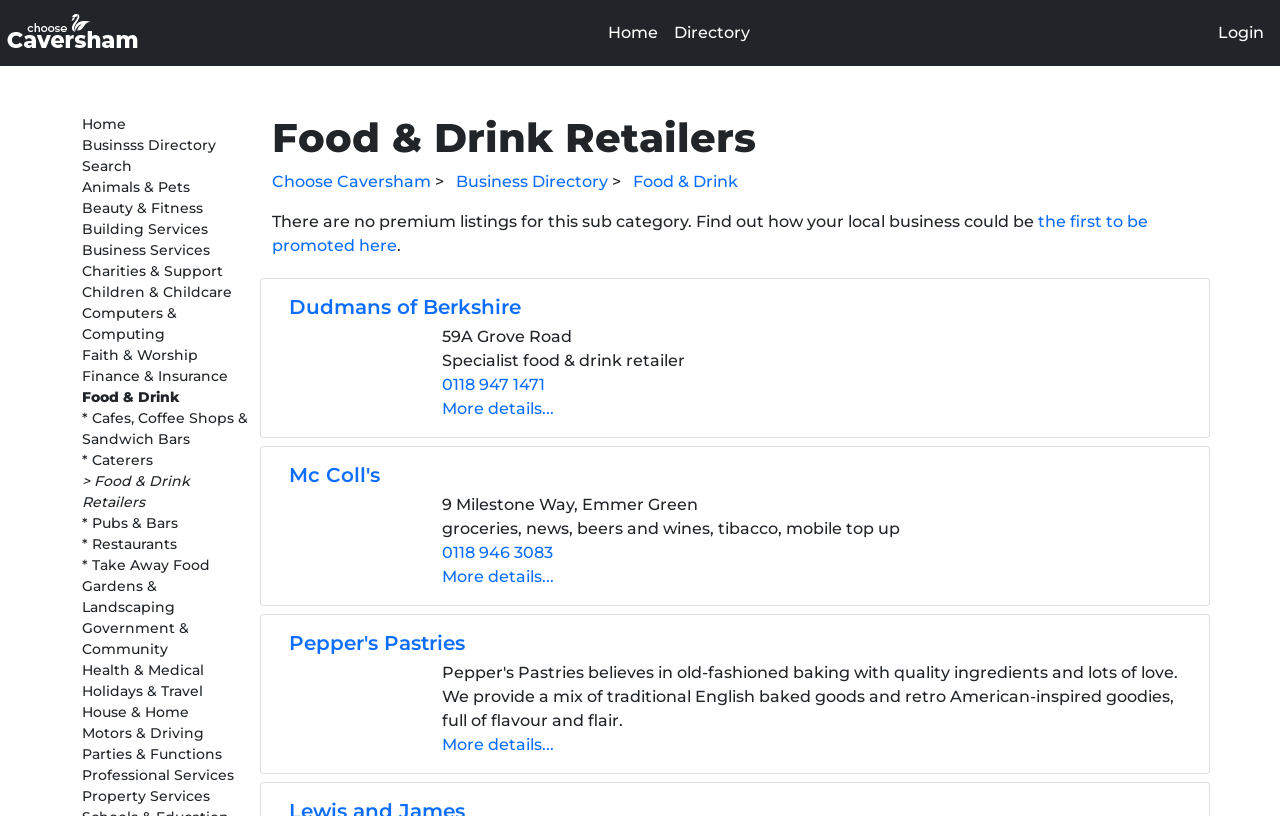Give a one-word or short phrase answer to the question: 
What is the phone number of Dudmans of Berkshire?

0118 947 1471